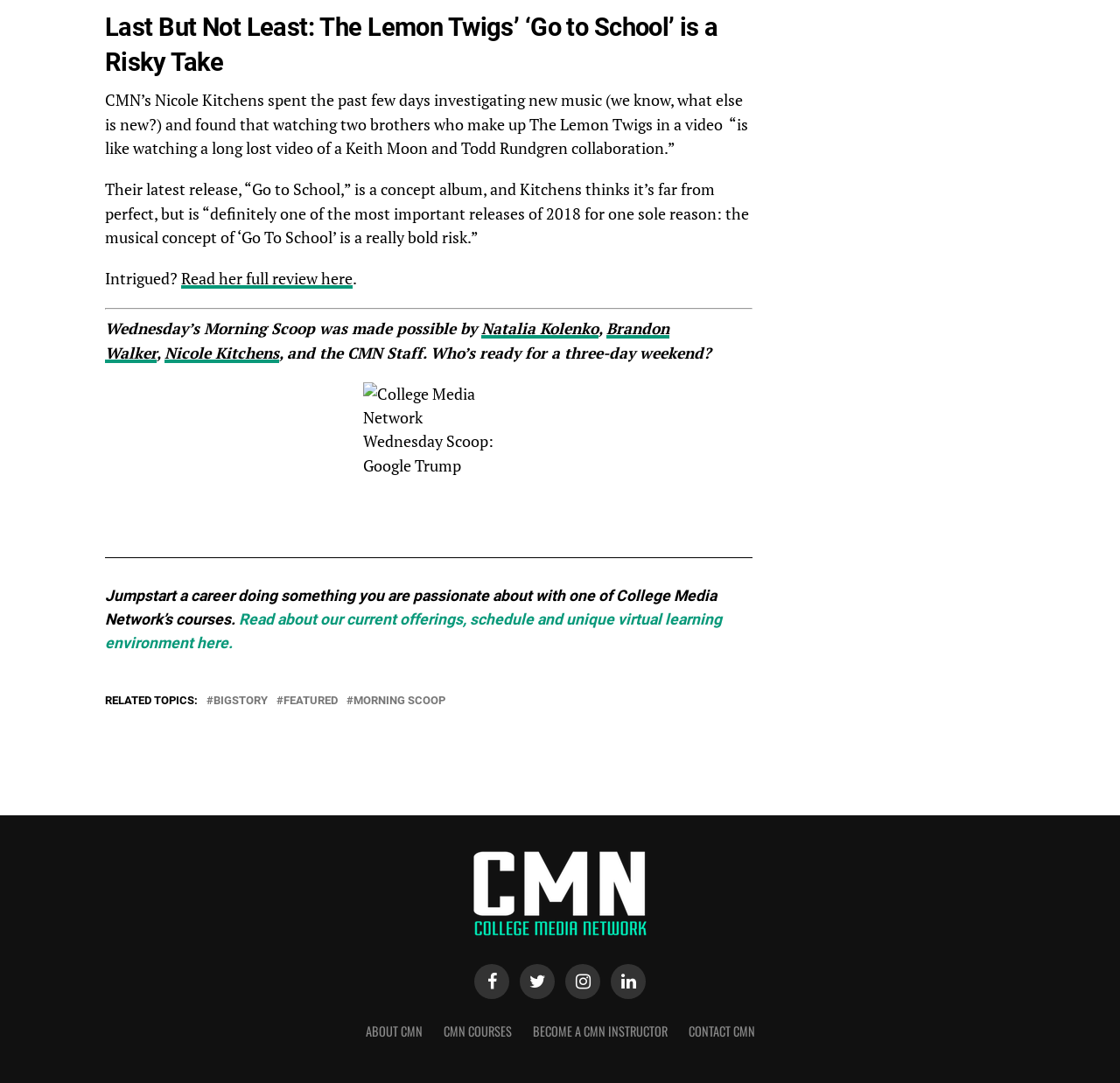Refer to the screenshot and answer the following question in detail:
What is the name of the network that offers courses?

The webpage mentions that College Media Network offers courses, and there is a section at the bottom of the page that promotes these courses.